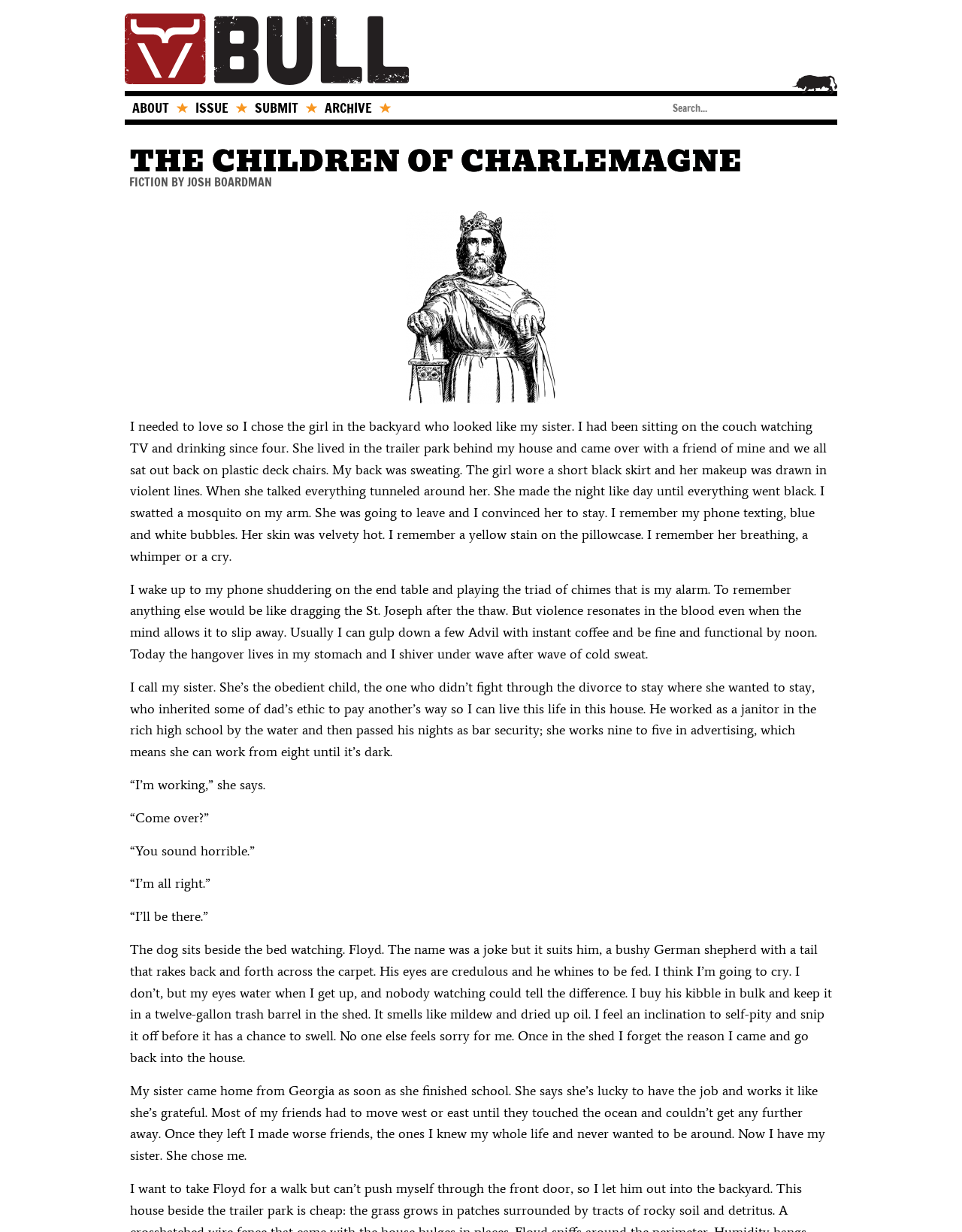Provide the bounding box coordinates of the HTML element described by the text: "FICTION". The coordinates should be in the format [left, top, right, bottom] with values between 0 and 1.

[0.134, 0.141, 0.175, 0.154]